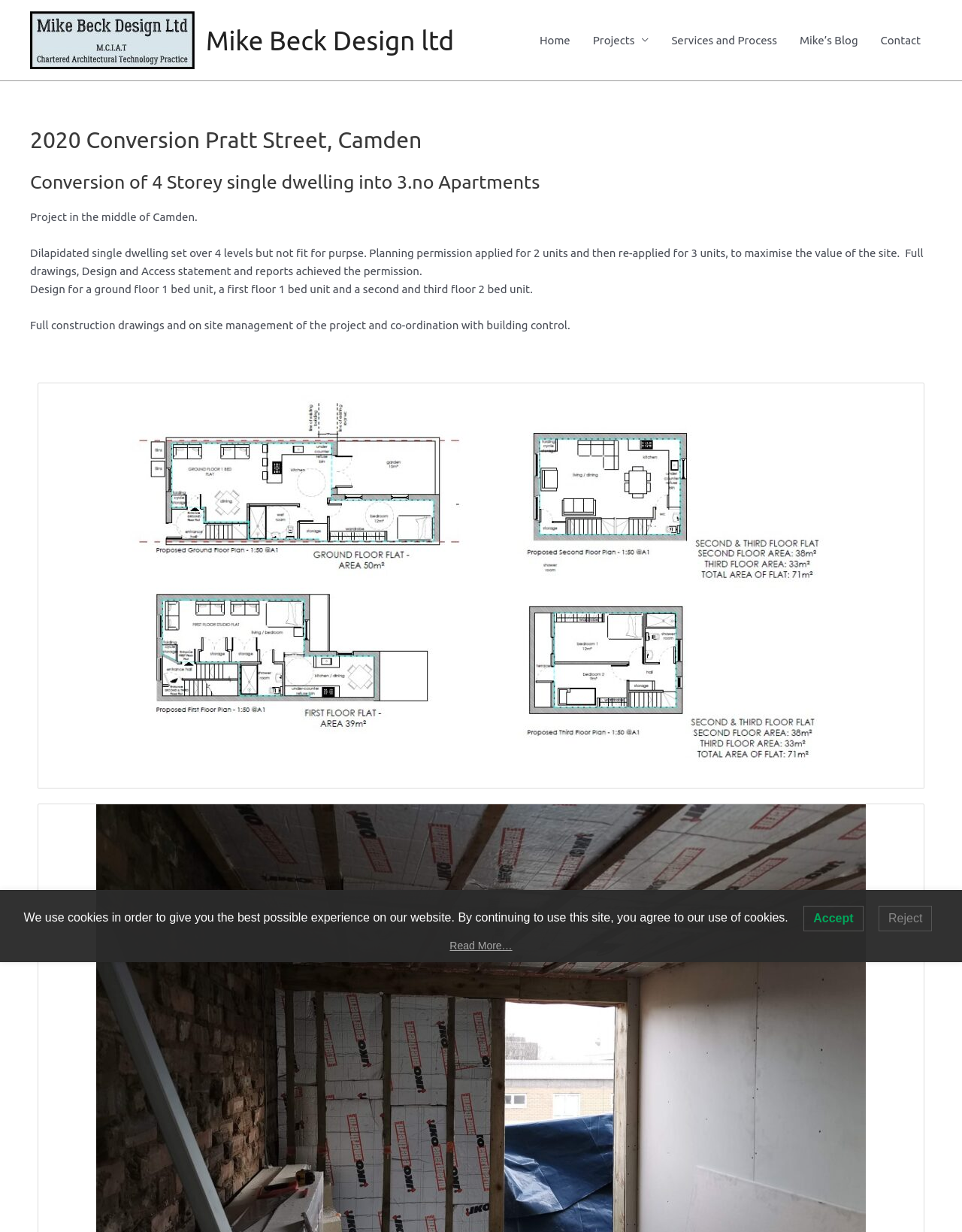Determine the main heading of the webpage and generate its text.

2020 Conversion Pratt Street, Camden